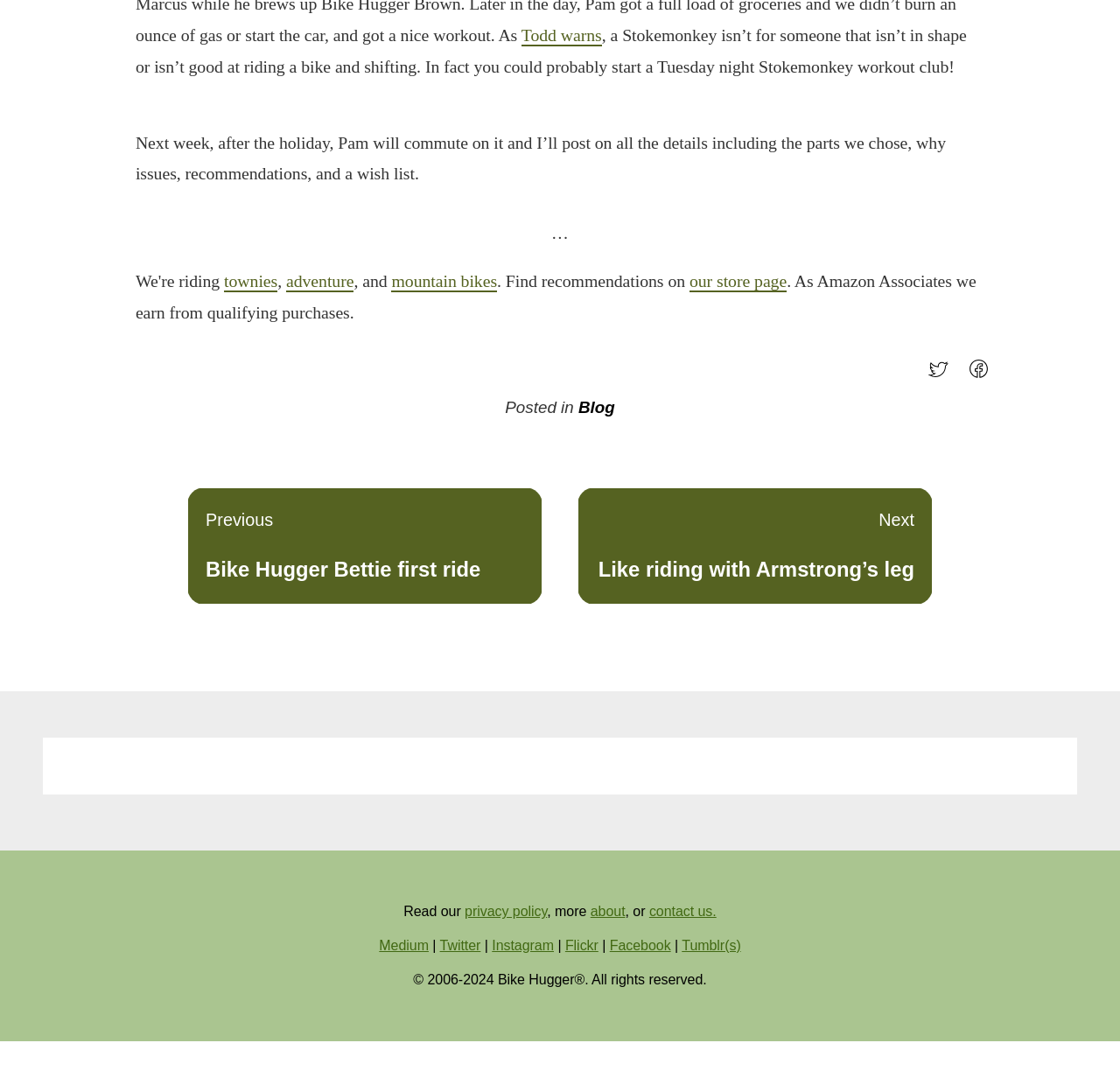Extract the bounding box for the UI element that matches this description: "our store page".

[0.616, 0.253, 0.702, 0.273]